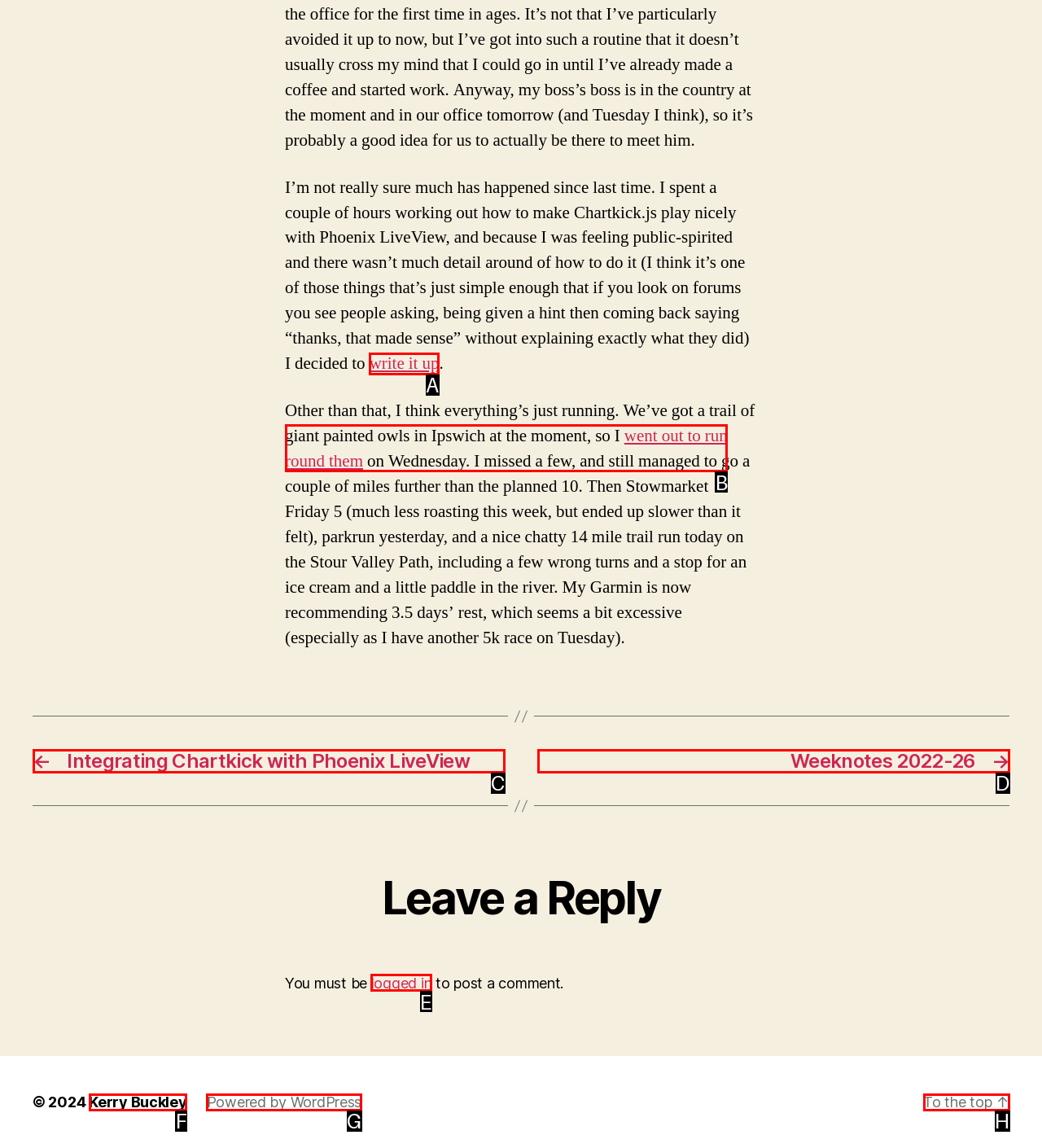Select the letter that corresponds to the UI element described as: → Weeknotes 2022-26
Answer by providing the letter from the given choices.

D